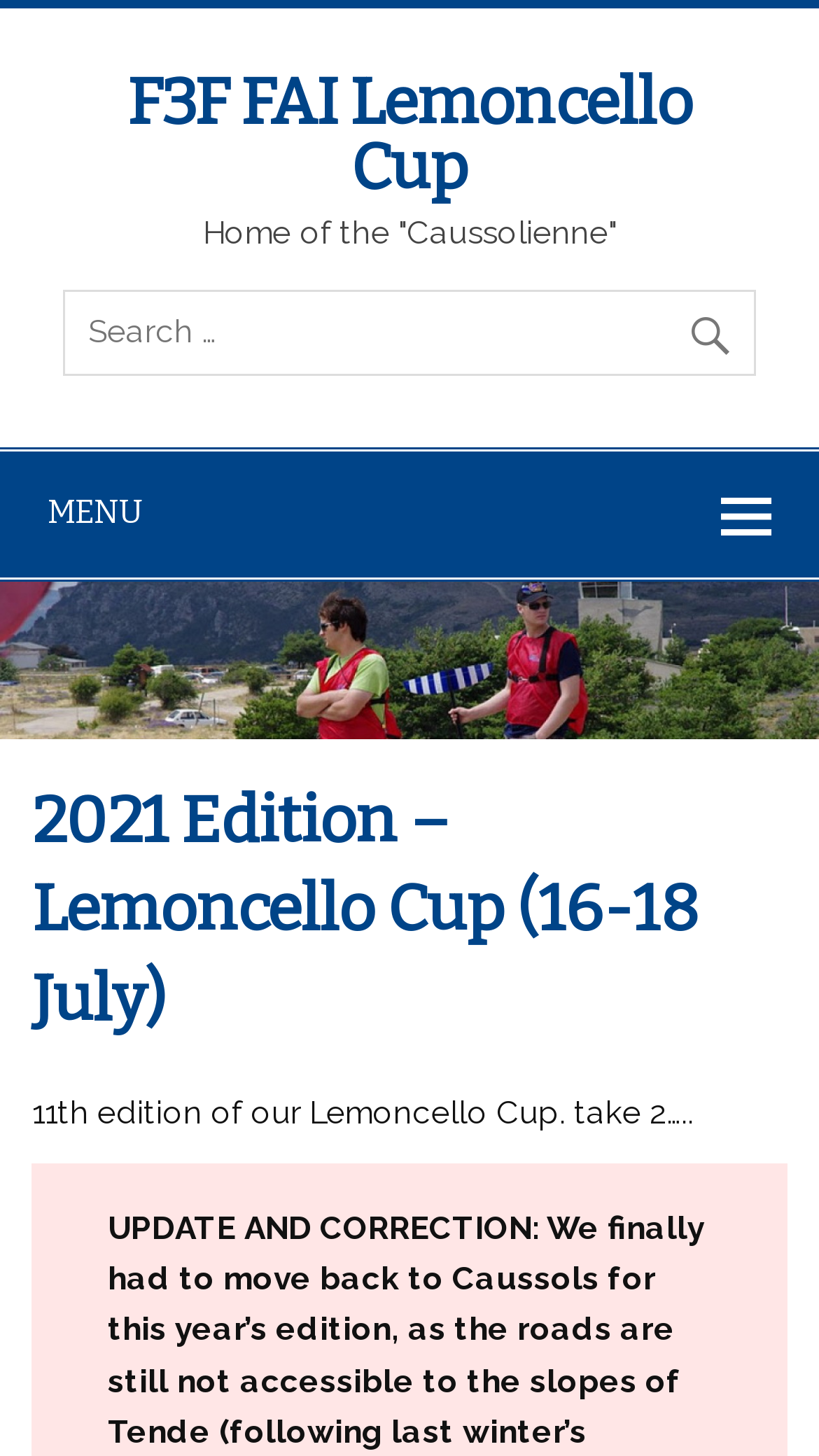Refer to the image and provide an in-depth answer to the question:
What is the name of the cup?

The name of the cup can be found in the heading 'F3F FAI Lemoncello Cup' and also in the static text '11th edition of our Lemoncello Cup. take 2…..'.